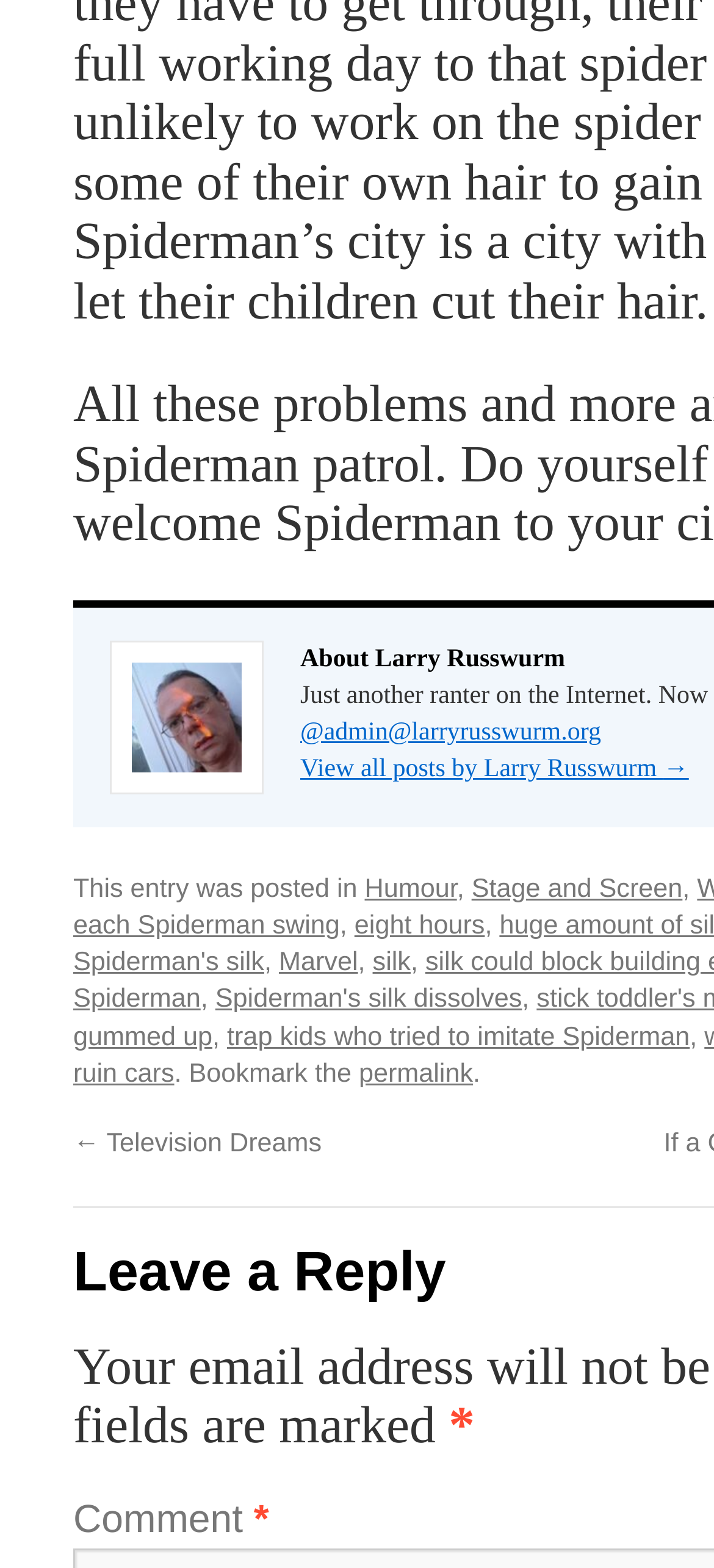Provide your answer to the question using just one word or phrase: What is the purpose of the permalink?

To bookmark the post